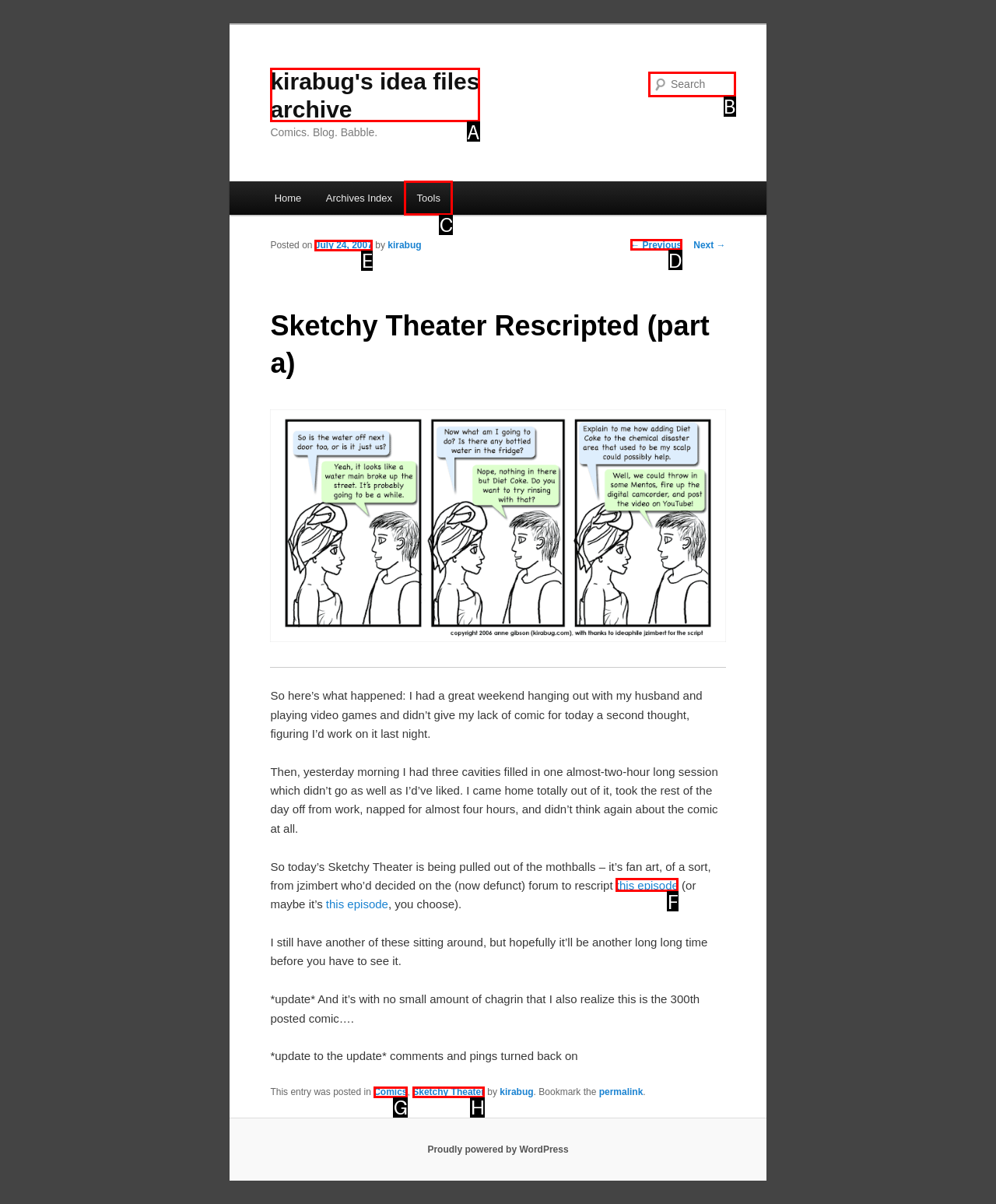Refer to the element description: kirabug's idea files archive and identify the matching HTML element. State your answer with the appropriate letter.

A